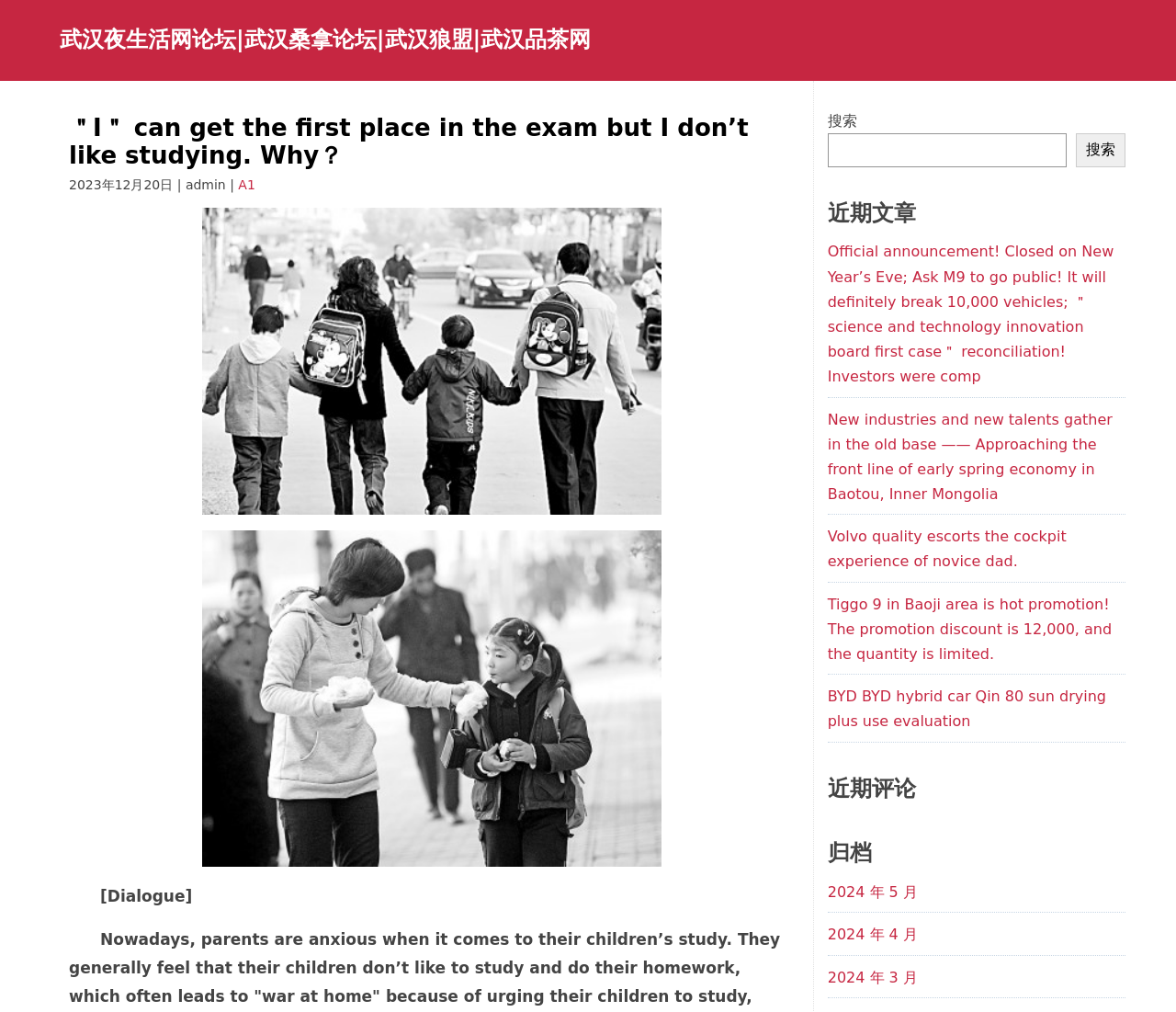What is the text of the first link under '近期文章'?
Analyze the image and deliver a detailed answer to the question.

I looked at the link elements under the '近期文章' heading and found the first link with the text 'Official announcement! Closed on New Year’s Eve; Ask M9 to go public! It will definitely break 10,000 vehicles; ＂science and technology innovation board first case＂ reconciliation! Investors were comp' located at [0.704, 0.24, 0.947, 0.381].